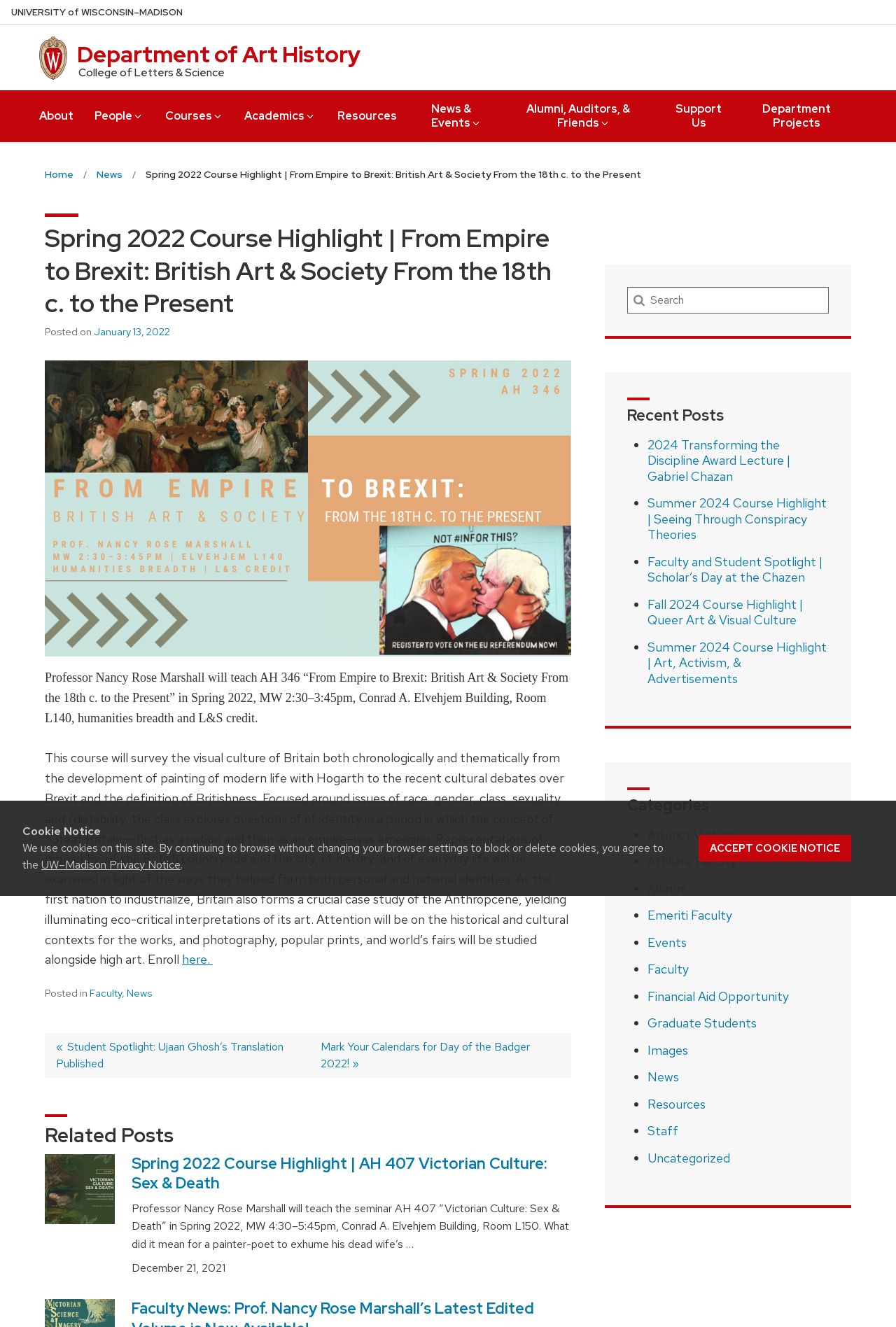Find and specify the bounding box coordinates that correspond to the clickable region for the instruction: "View the 'Spring 2022 Course Highlight | AH 407 Victorian Culture: Sex & Death' post".

[0.147, 0.869, 0.638, 0.9]